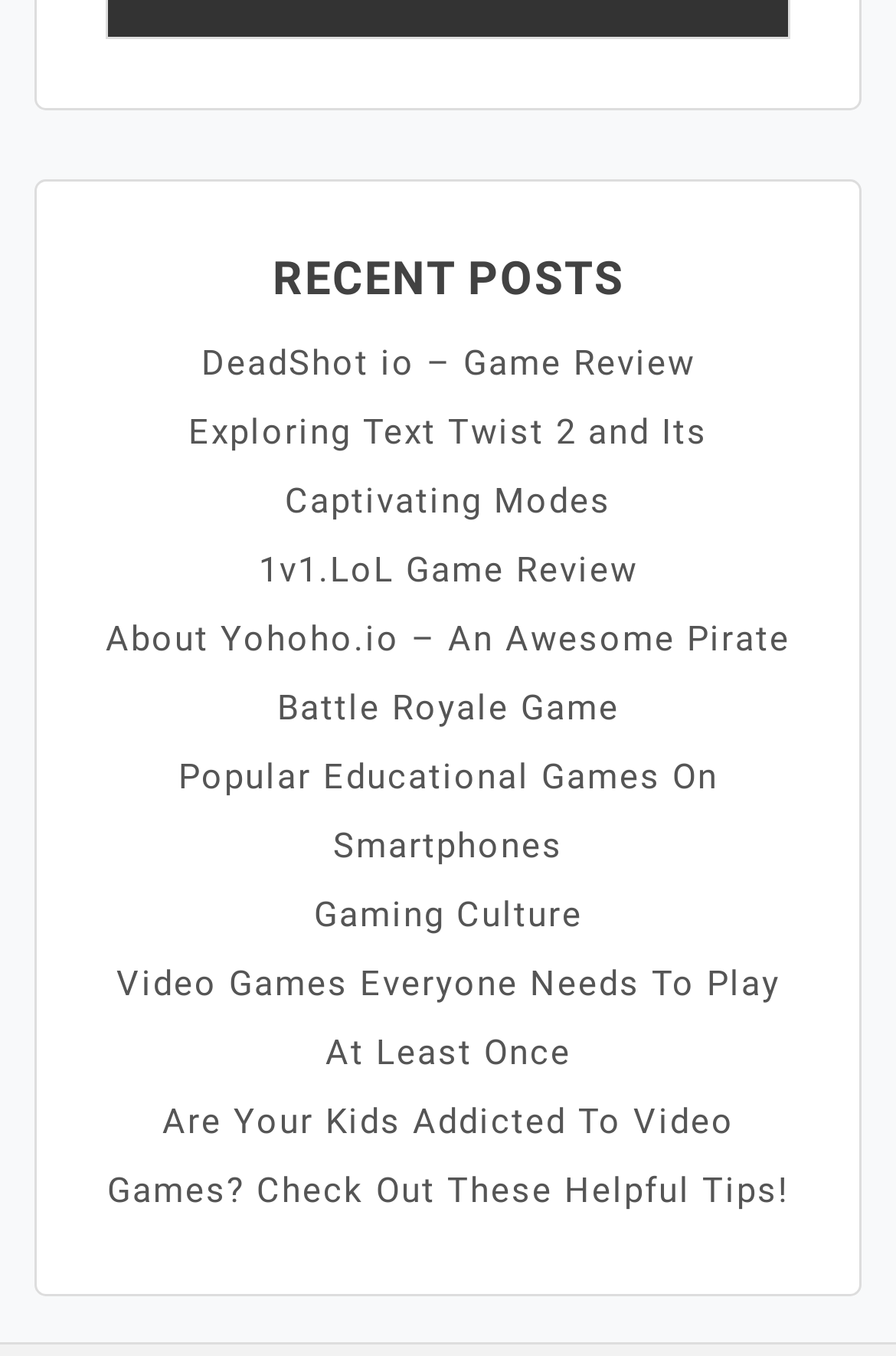Determine the bounding box coordinates for the HTML element described here: "Gaming Culture".

[0.35, 0.659, 0.65, 0.689]